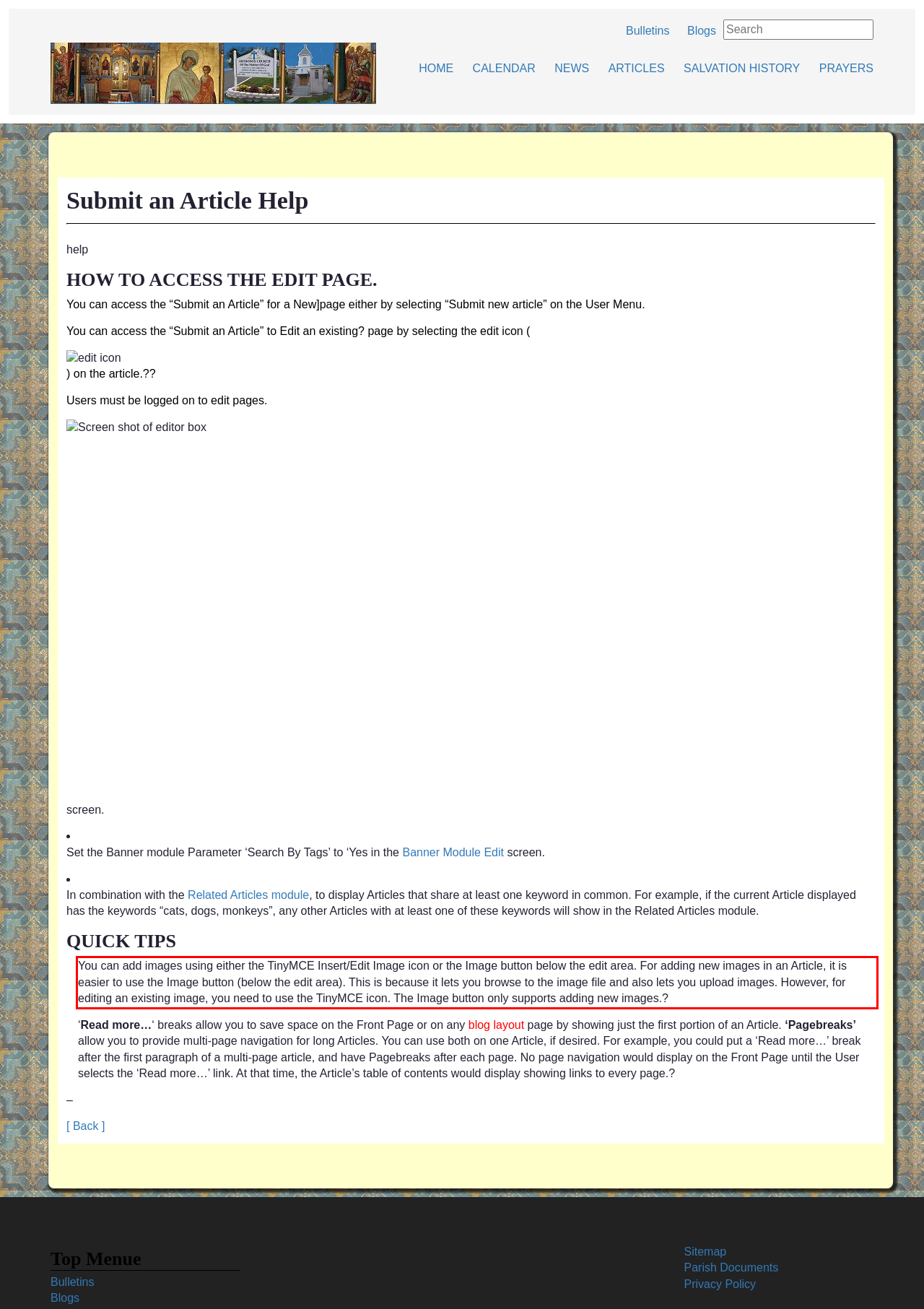Examine the webpage screenshot and use OCR to obtain the text inside the red bounding box.

You can add images using either the TinyMCE Insert/Edit Image icon or the Image button below the edit area. For adding new images in an Article, it is easier to use the Image button (below the edit area). This is because it lets you browse to the image file and also lets you upload images. However, for editing an existing image, you need to use the TinyMCE icon. The Image button only supports adding new images.?